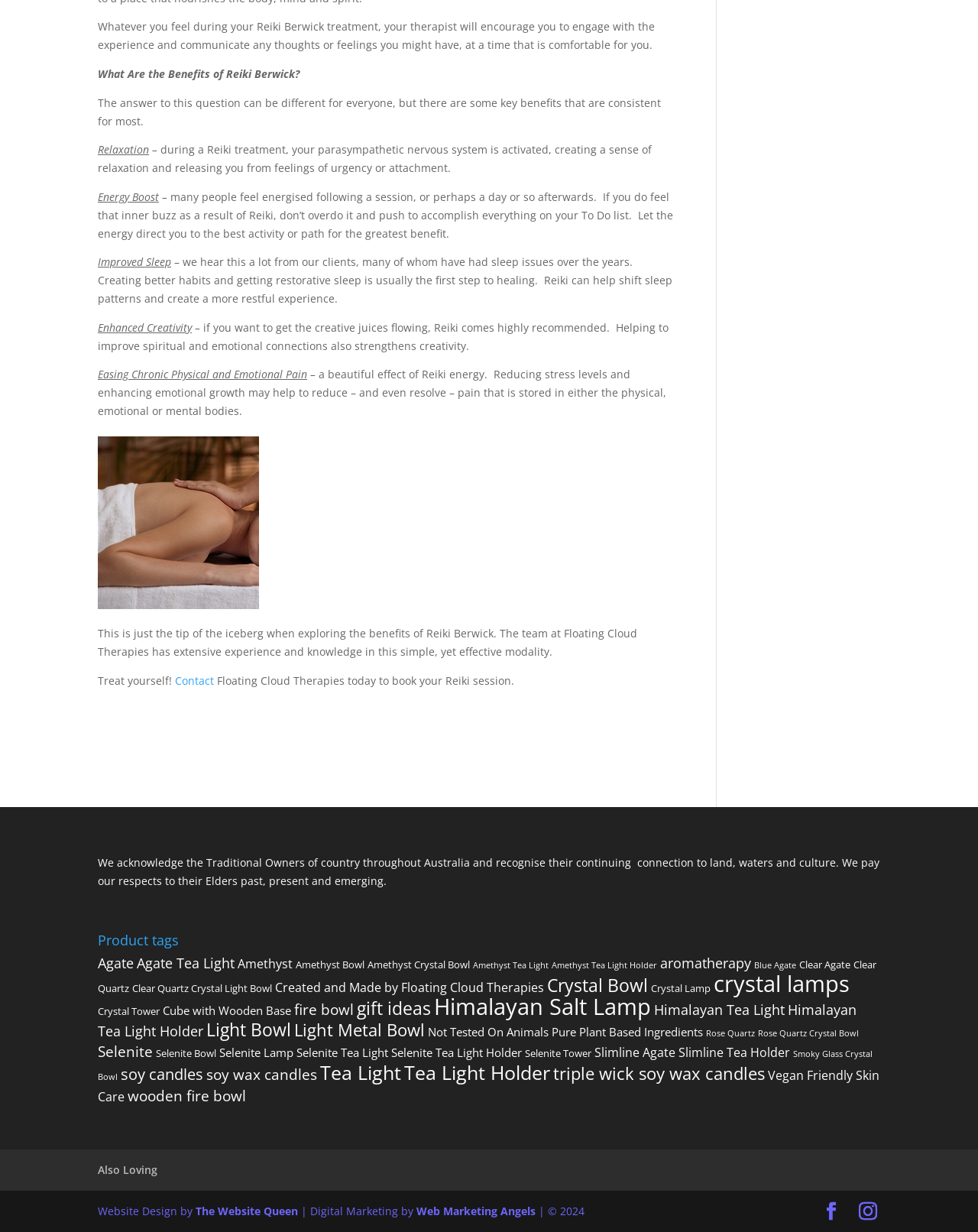Using the element description: "Smoky Glass Crystal Bowl", determine the bounding box coordinates for the specified UI element. The coordinates should be four float numbers between 0 and 1, [left, top, right, bottom].

[0.1, 0.851, 0.892, 0.879]